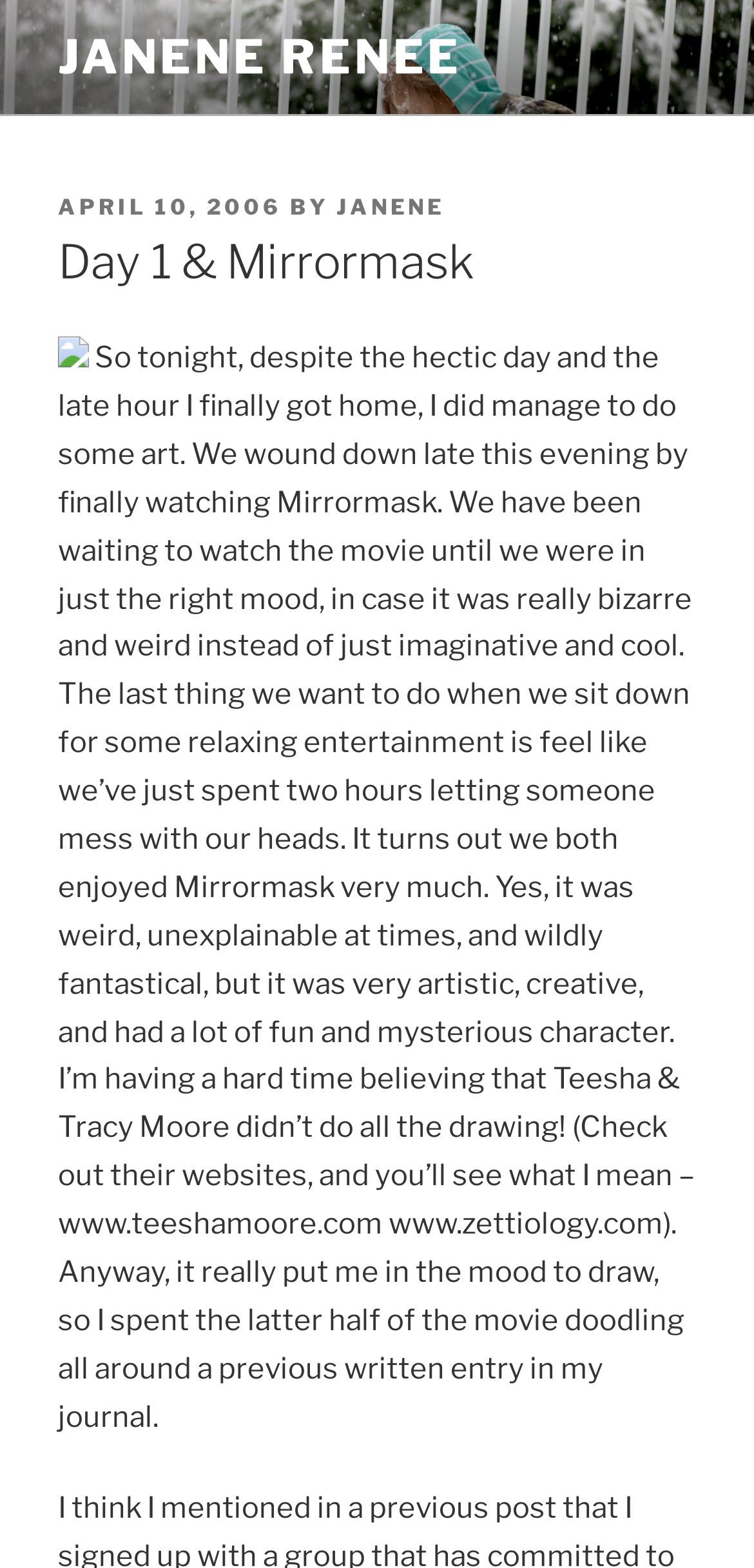Produce a meticulous description of the webpage.

The webpage is a personal blog post titled "Day 1 & Mirrormask" by Janene Renee. At the top, there is a link to the author's name, "JANENE RENEE", which is positioned near the top left corner of the page. Below the author's name, there is a header section that contains the post's metadata, including the date "APRIL 10, 2006" and the author's name "JANENE" again.

To the right of the metadata, there is a heading that displays the title of the post, "Day 1 & Mirrormask". Below the heading, there is a small image, positioned near the top left corner of the page.

The main content of the post is a block of text that takes up most of the page. The text describes the author's evening, including watching the movie Mirrormask and doing some art. The text is divided into paragraphs and includes a few links to external websites.

Overall, the webpage has a simple layout with a clear hierarchy of elements, making it easy to navigate and read.